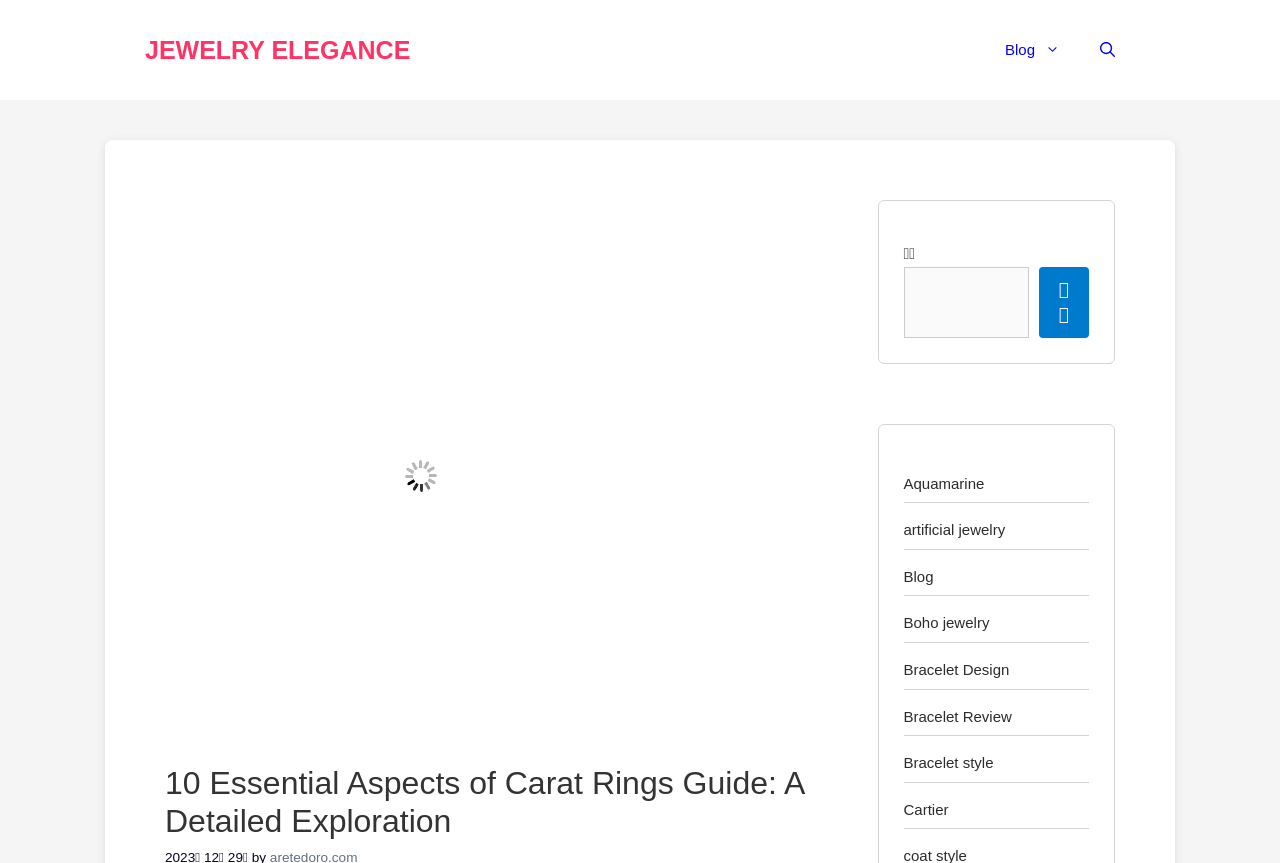Provide an in-depth caption for the contents of the webpage.

This webpage is a comprehensive guide to carat rings, featuring a detailed exploration of their intricacies, symbolism, and care tips. At the top of the page, there is a banner with the site's name, "JEWELRY ELEGANCE", followed by a primary navigation menu with links to the blog and a search bar. 

Below the navigation menu, there is a prominent image with a heading that reads "10 Essential Aspects of Carat Rings Guide: A Detailed Exploration". This heading is centered and takes up a significant portion of the page.

On the right side of the page, there is a complementary section with a search function, featuring a search box and a button labeled "검색" (meaning "search" in Korean). Below the search function, there are several links to related topics, including "Aquamarine", "artificial jewelry", "Blog", "Boho jewelry", "Bracelet Design", "Bracelet Review", "Bracelet style", and "Cartier". These links are arranged vertically, with each link positioned below the previous one.